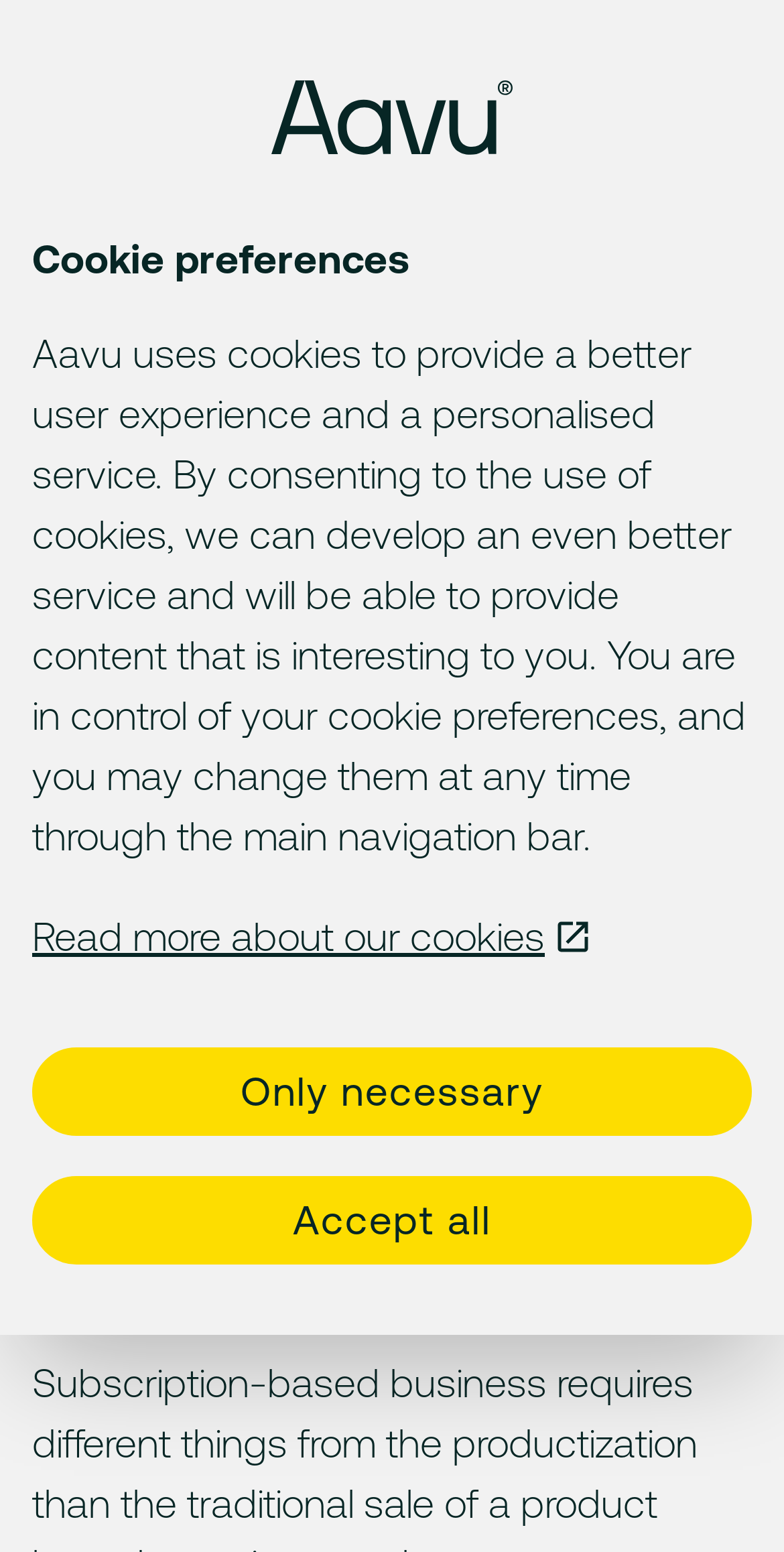Describe all the visual and textual components of the webpage comprehensively.

The webpage is about Aavu's comprehensive services, focusing on elevating digital presence and driving success. At the top left, there is a link to Aavu's homepage, accompanied by a logo image. On the top right, a menu button is located. 

Below the top section, a prominent heading "Aavu - at your service" is displayed, followed by a descriptive paragraph that explains how Aavu's experts can help shape businesses into a subscription model or develop existing businesses to be their best.

Further down, there is a section with a heading "1. Start the business - turn products into services", which provides guidance on building a strong foundation before starting a business. This section includes a subheading and a brief paragraph of text.

To the right of this section, there is a small image. Below this image, a notice about cookie preferences is displayed, along with a detailed explanation of how Aavu uses cookies to provide a better user experience. This section includes a link to read more about Aavu's cookies, accompanied by a small icon. 

Finally, there are three buttons at the bottom of the page, allowing users to customize their cookie preferences: "Only necessary", "Accept all", and "Edit cookie settings".